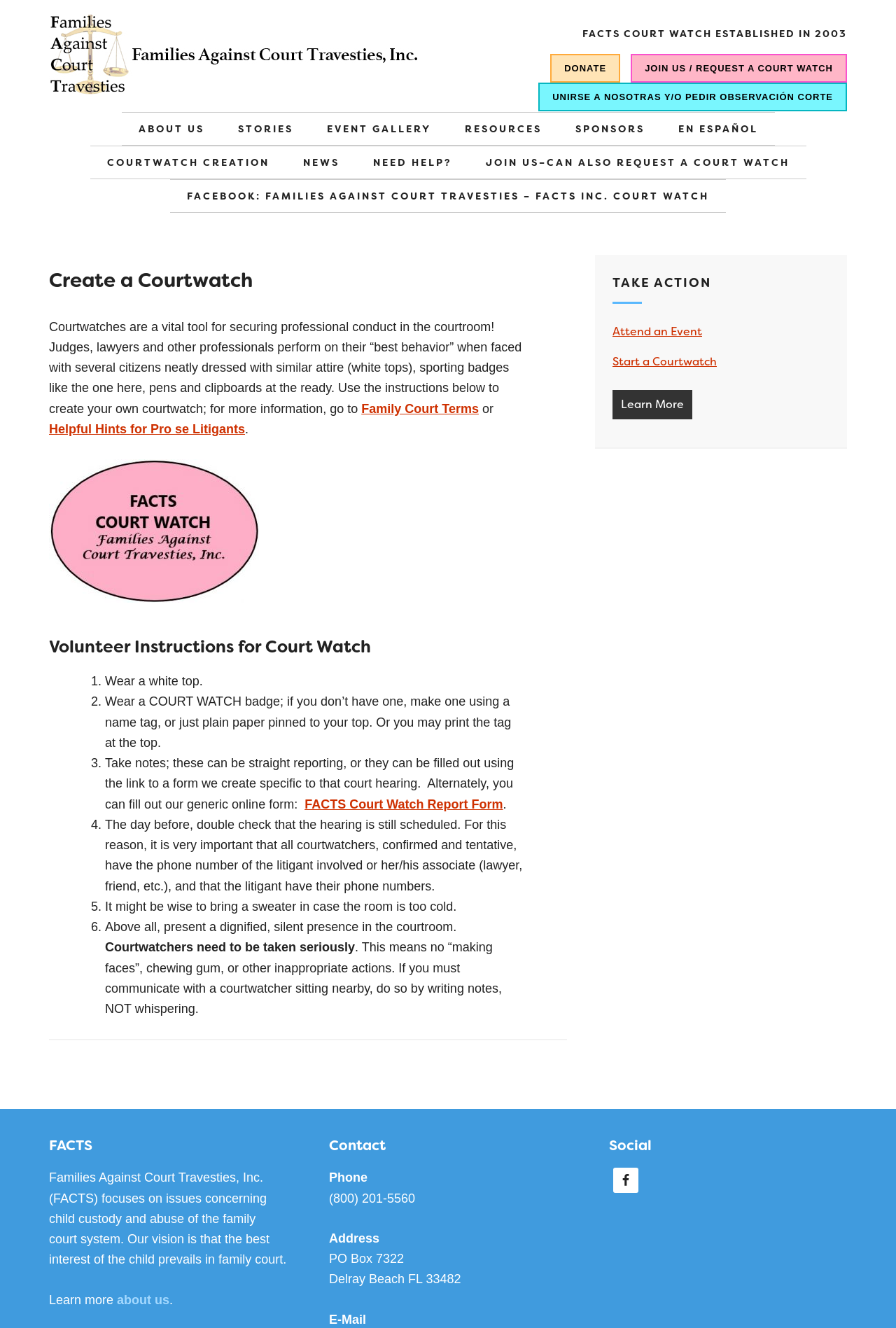Use a single word or phrase to respond to the question:
How can a Courtwatcher take notes?

Straight reporting or using a form